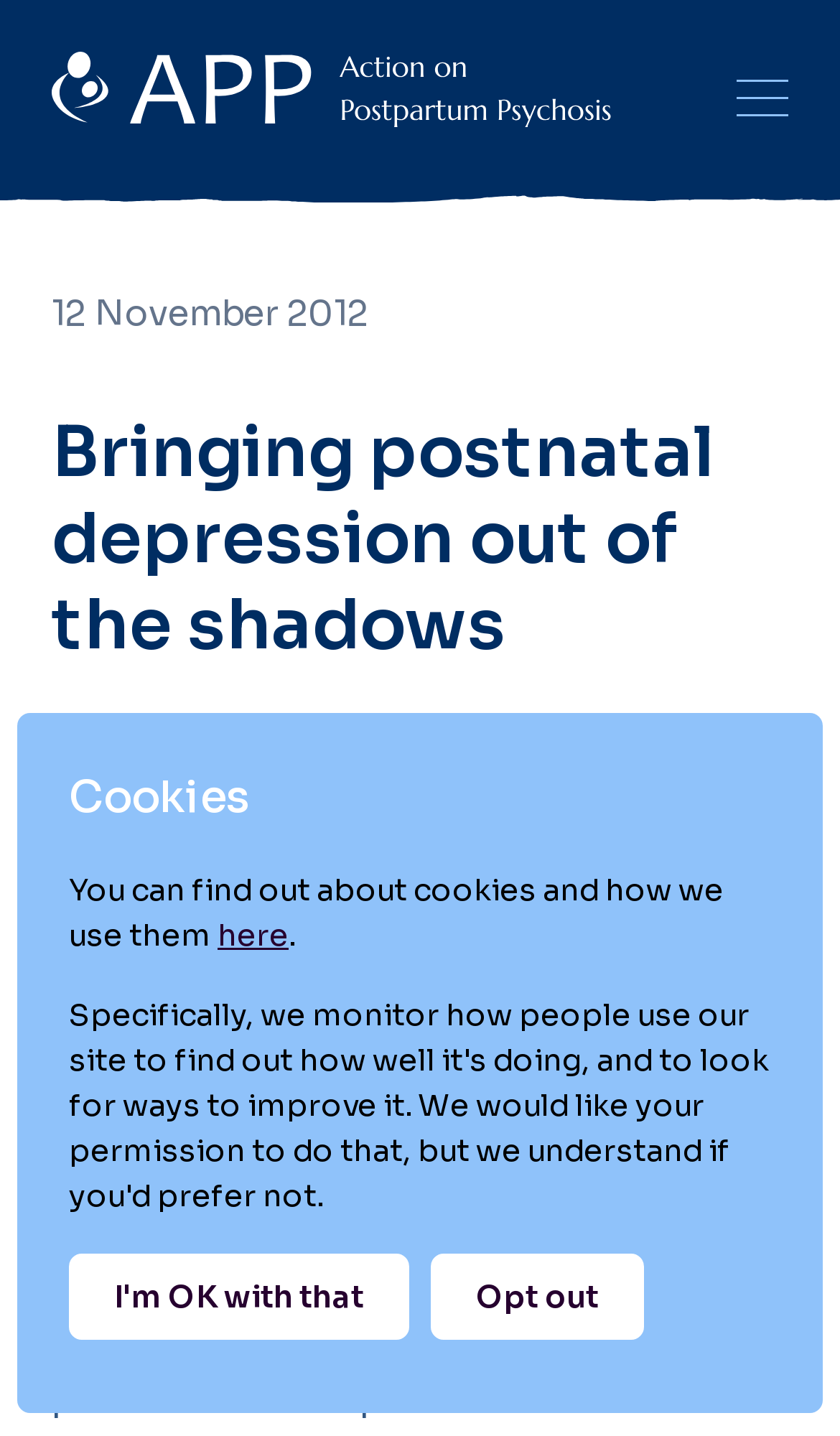Given the webpage screenshot, identify the bounding box of the UI element that matches this description: "here".

[0.259, 0.638, 0.344, 0.664]